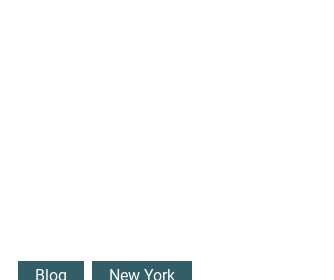Elaborate on the elements present in the image.

The image features a blog post titled "Philadelphia vs New York City: Which City Is For You?" It explores the comparison between these two vibrant cities, aiming to assist readers in determining which locale might better suit their lifestyles and preferences. Accompanying this engaging article are links to related content, including the blog itself and options for further reading about New York. This piece is particularly timely, reflecting on urban life and comparisons that are relevant to many contemplating a move or a visit.